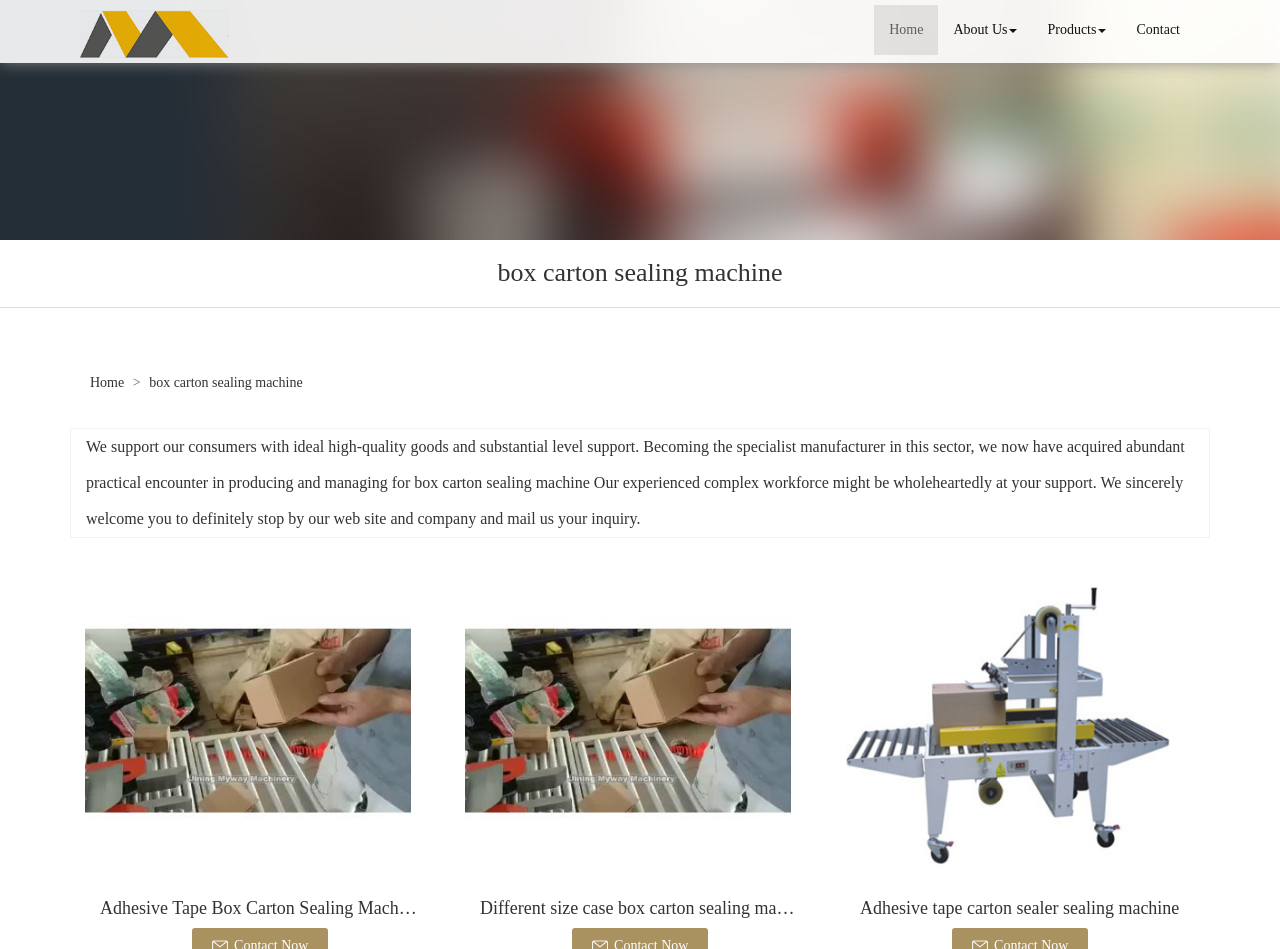Using the element description: "box carton sealing machine", determine the bounding box coordinates for the specified UI element. The coordinates should be four float numbers between 0 and 1, [left, top, right, bottom].

[0.324, 0.499, 0.461, 0.517]